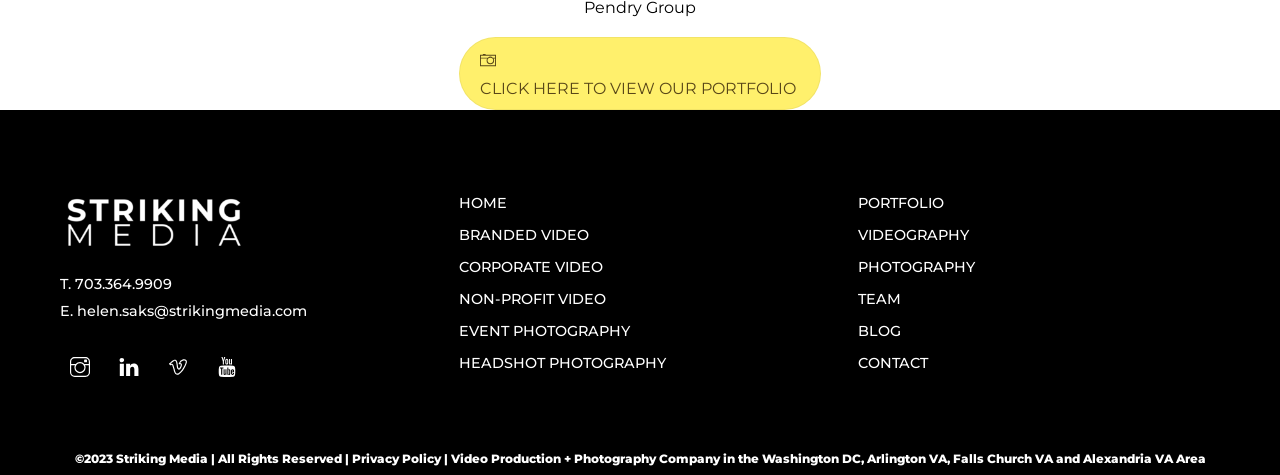Please locate the bounding box coordinates of the element that should be clicked to achieve the given instruction: "Learn about branded video".

[0.359, 0.475, 0.46, 0.513]